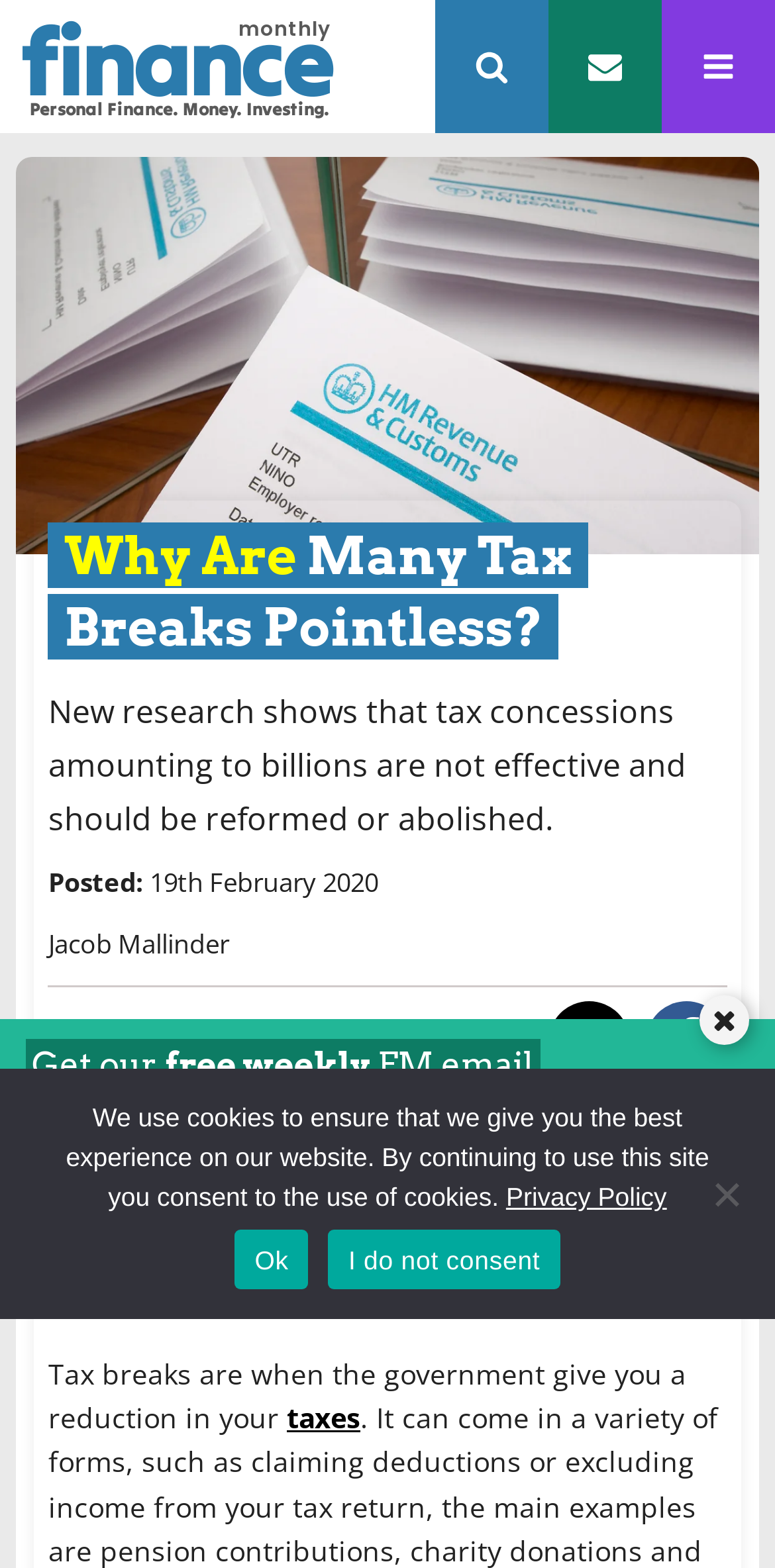Specify the bounding box coordinates of the area that needs to be clicked to achieve the following instruction: "Click the 'Share on Twitter' button".

[0.707, 0.638, 0.812, 0.69]